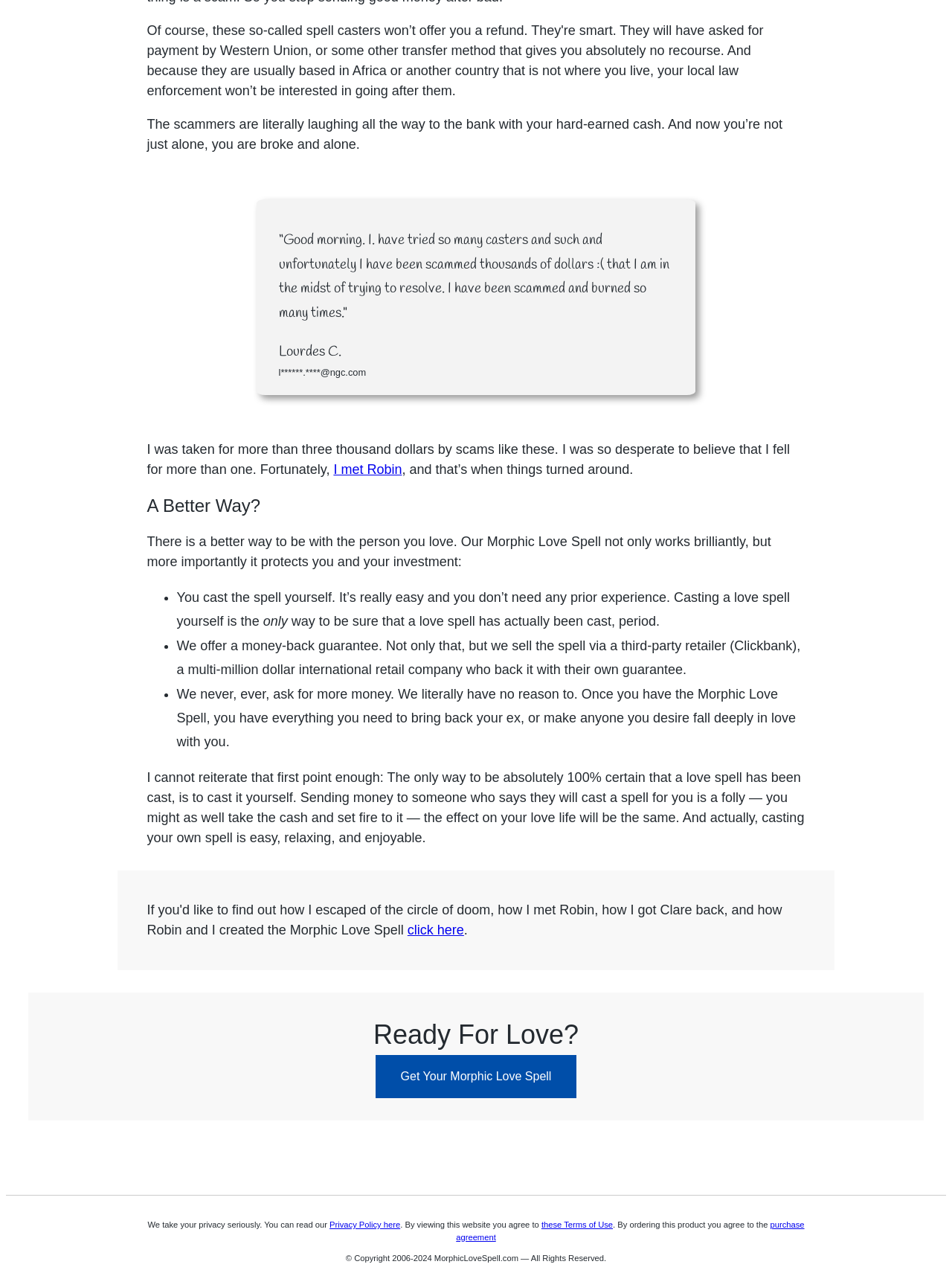Using the element description Get Your Morphic Love Spell, predict the bounding box coordinates for the UI element. Provide the coordinates in (top-left x, top-left y, bottom-right x, bottom-right y) format with values ranging from 0 to 1.

[0.394, 0.829, 0.606, 0.863]